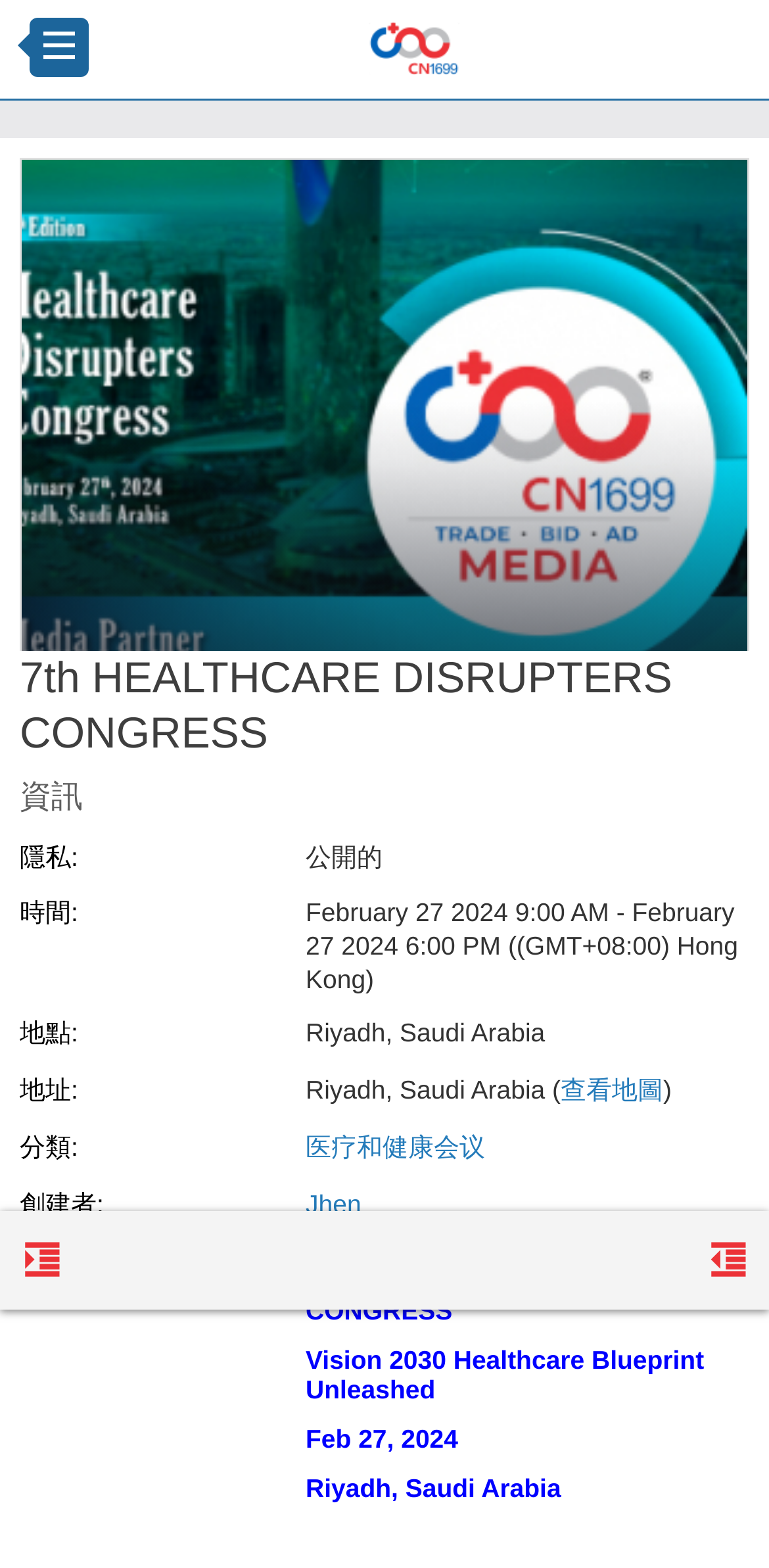Provide a short, one-word or phrase answer to the question below:
What is the date of the Healthcare Disruptors Congress?

February 27, 2024